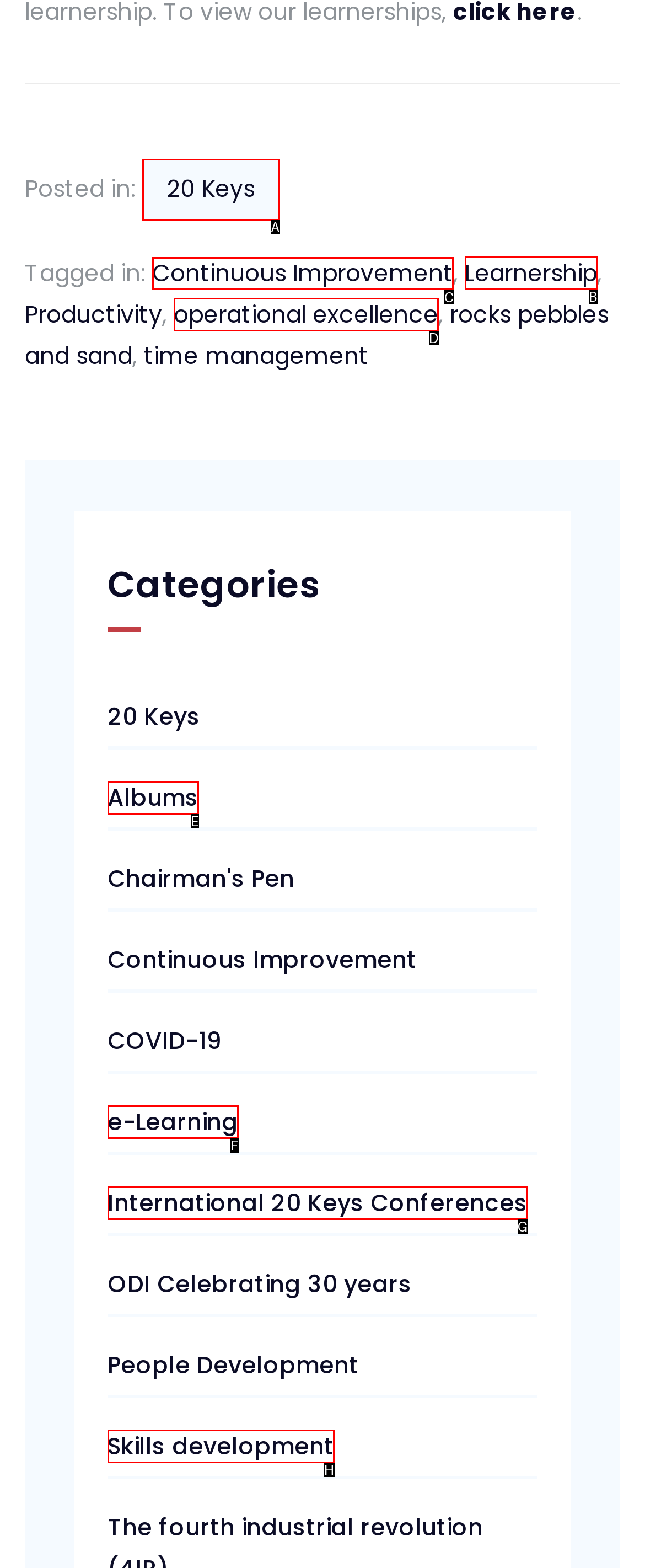Identify the HTML element to select in order to accomplish the following task: Read about Continuous Improvement
Reply with the letter of the chosen option from the given choices directly.

C